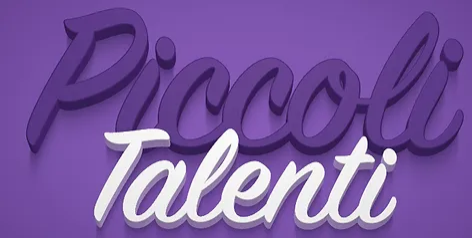What are the three dance styles mentioned in the caption?
Based on the image, provide your answer in one word or phrase.

Classical, Modern-Contemporary, Hip-Hop